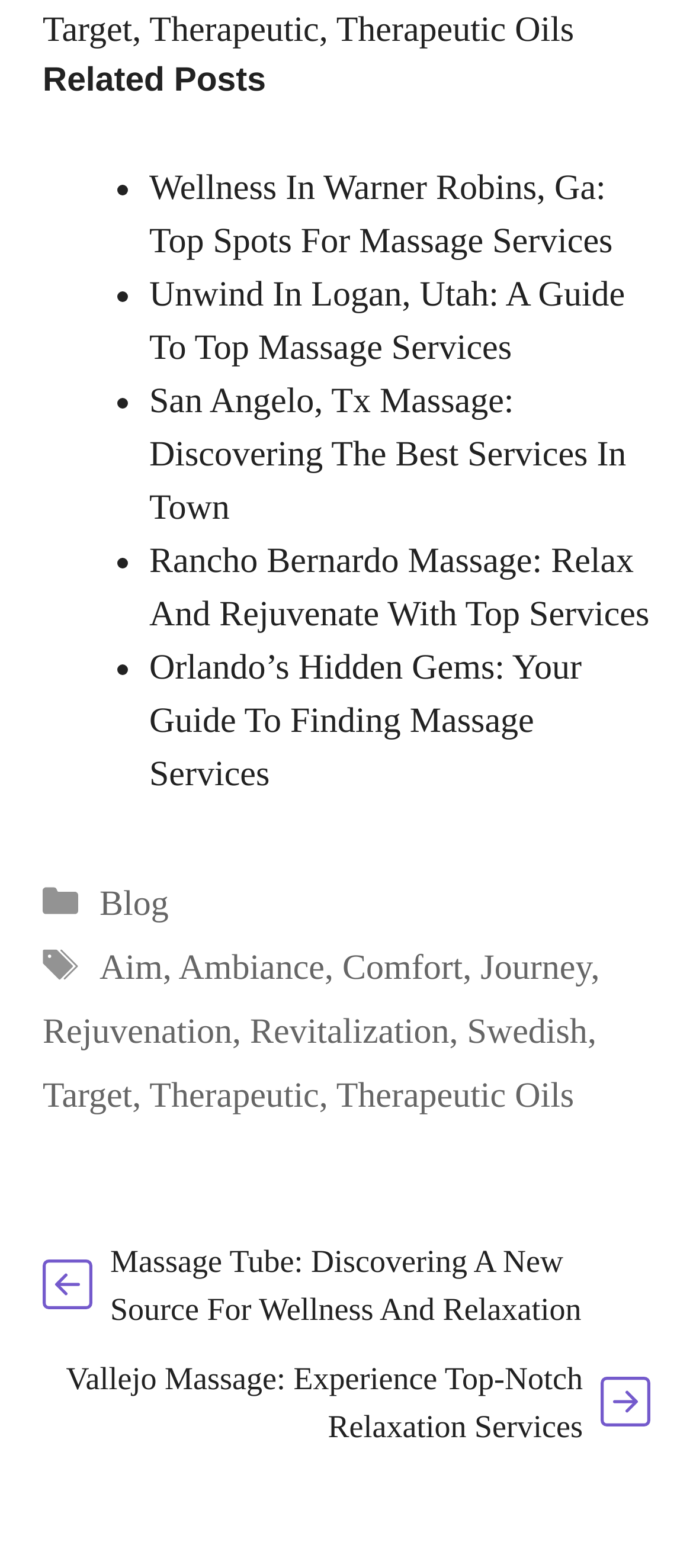Can you show the bounding box coordinates of the region to click on to complete the task described in the instruction: "Read 'Massage Tube: Discovering A New Source For Wellness And Relaxation'"?

[0.159, 0.793, 0.839, 0.846]